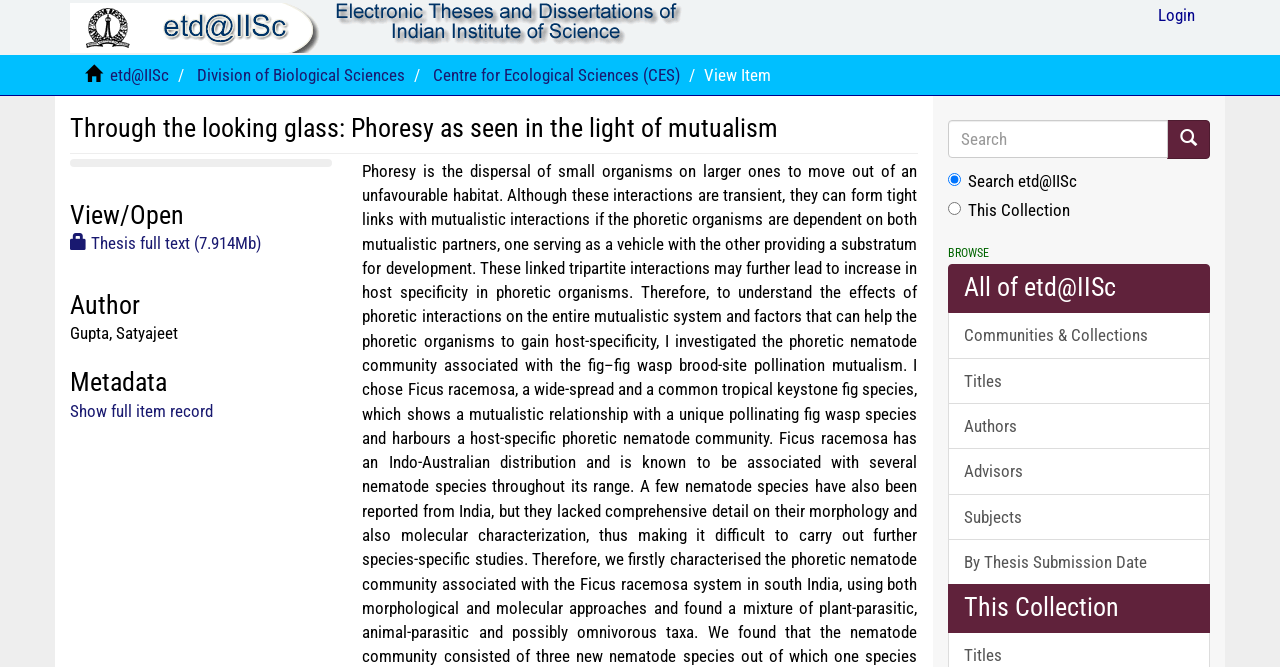Please identify the bounding box coordinates of the element on the webpage that should be clicked to follow this instruction: "Browse all theses in etd@IISc". The bounding box coordinates should be given as four float numbers between 0 and 1, formatted as [left, top, right, bottom].

[0.74, 0.468, 0.945, 0.538]